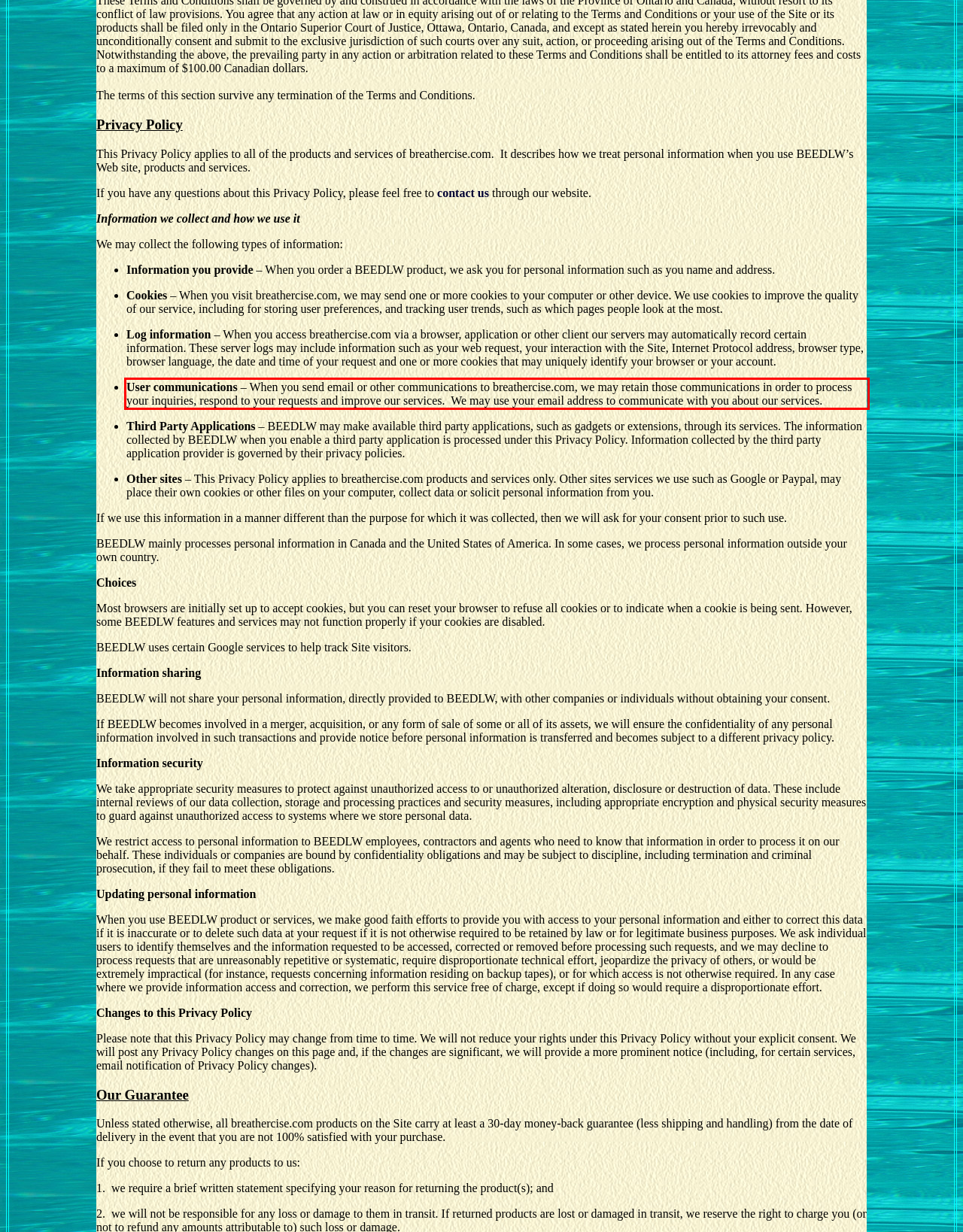You have a screenshot of a webpage, and there is a red bounding box around a UI element. Utilize OCR to extract the text within this red bounding box.

User communications – When you send email or other communications to breathercise.com, we may retain those communications in order to process your inquiries, respond to your requests and improve our services. We may use your email address to communicate with you about our services.